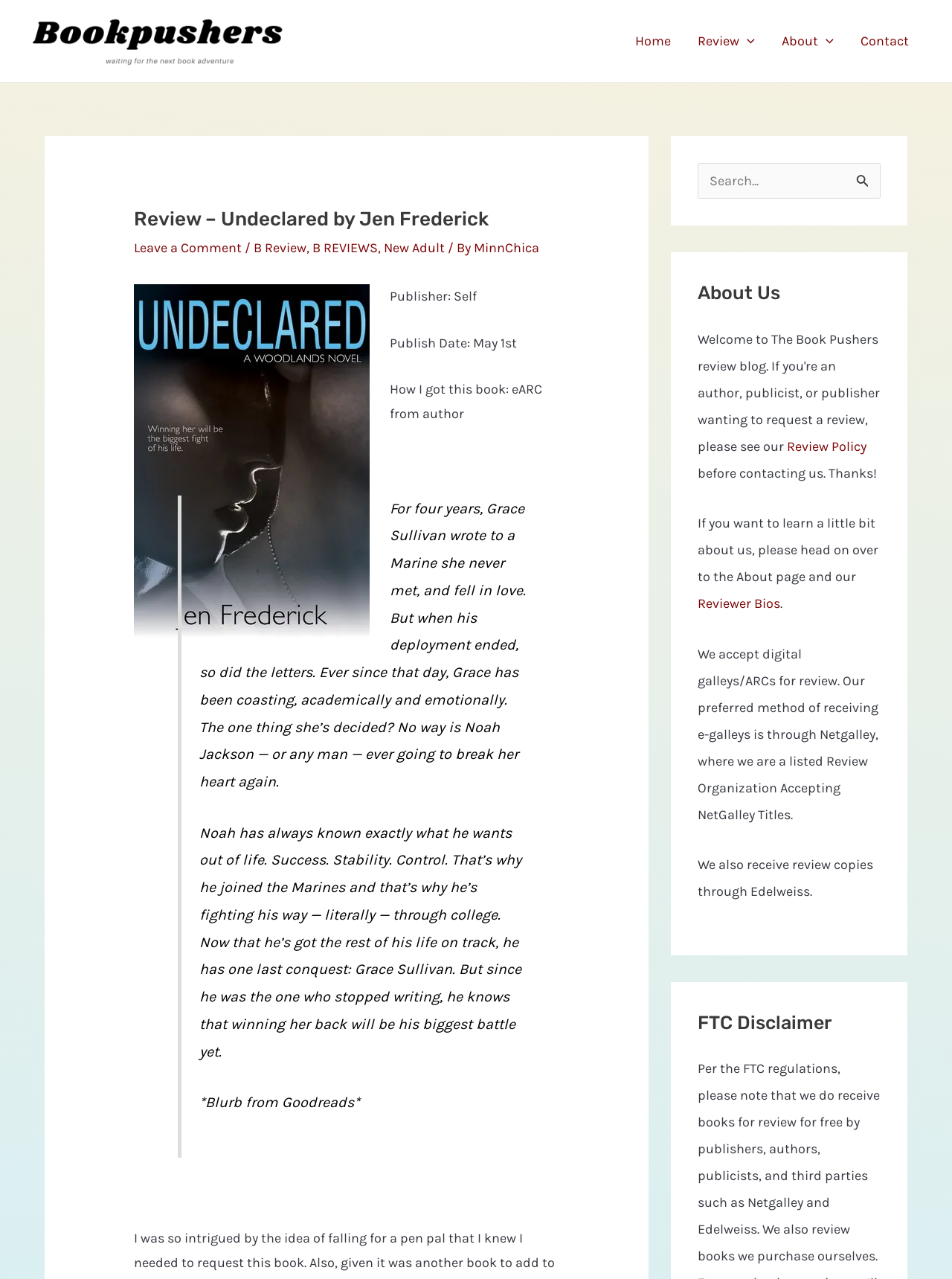Give a one-word or one-phrase response to the question: 
What is the publisher of the book?

Self